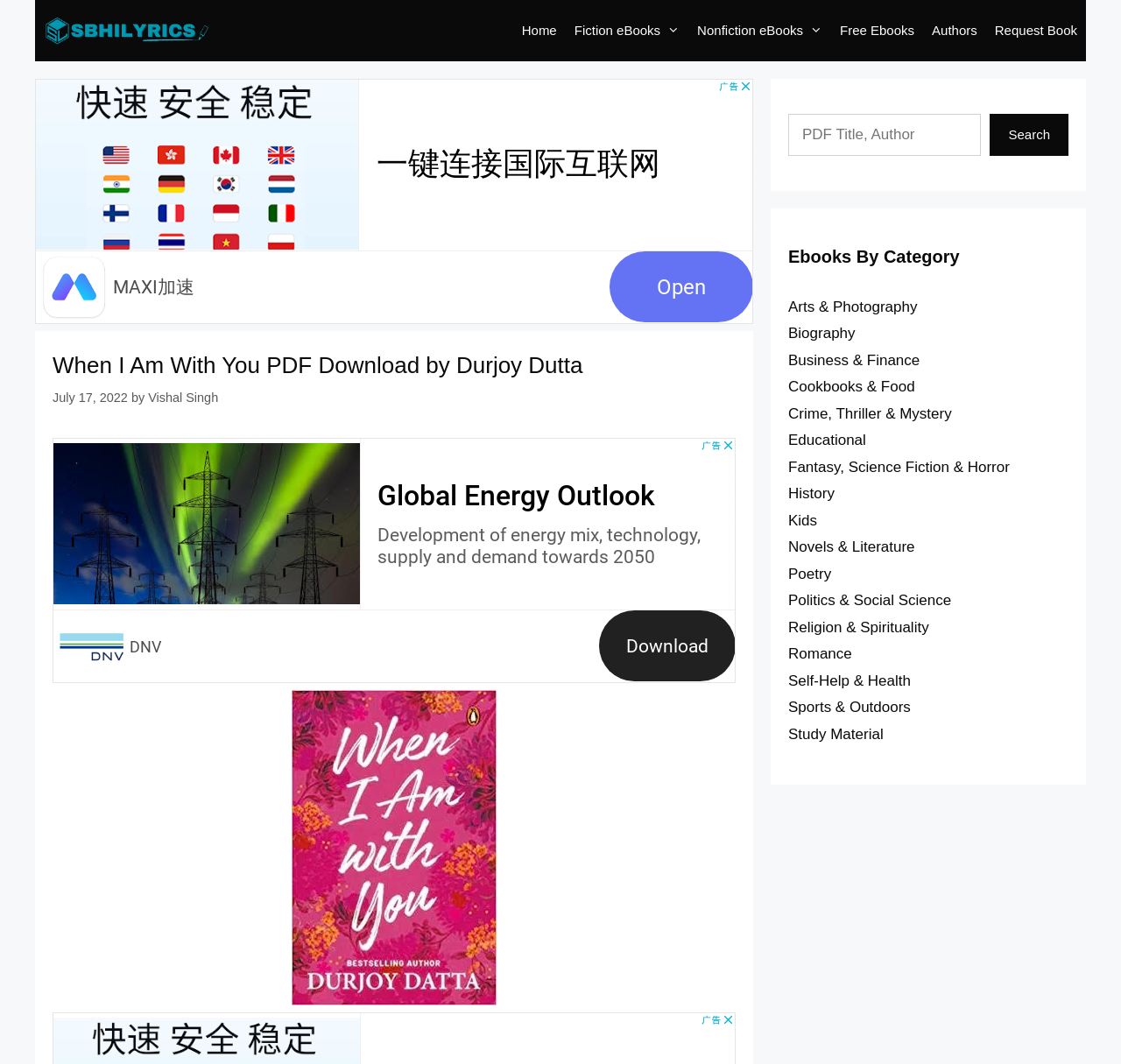Locate the bounding box coordinates of the area where you should click to accomplish the instruction: "Click on the 'Request Book' link".

[0.88, 0.0, 0.969, 0.058]